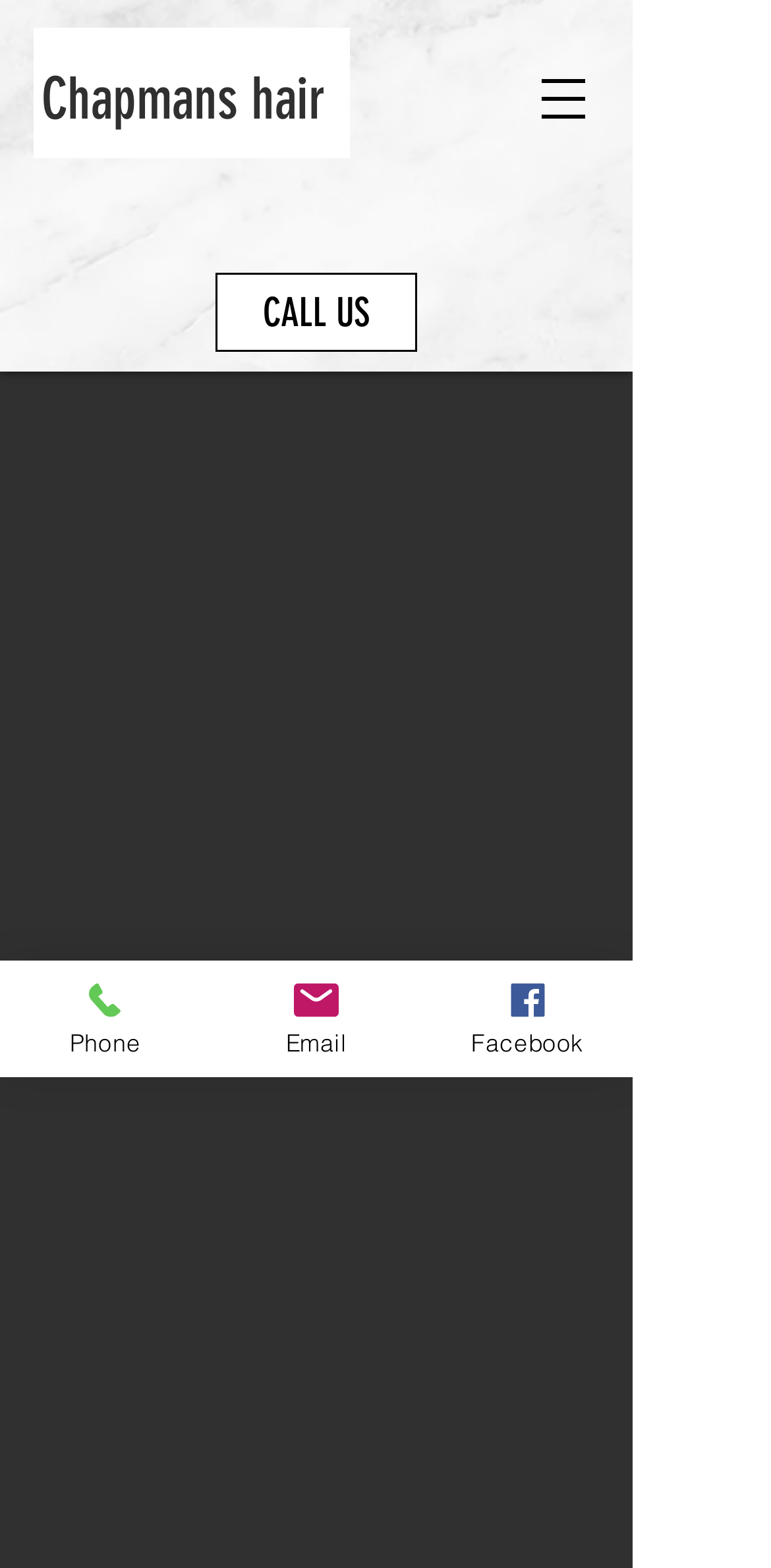Give an extensive and precise description of the webpage.

The webpage appears to be the homepage of Chapmans hair, a family-run hairdressing business with 50 years of experience. At the top right corner, there is a button to open a navigation menu. Below it, there are three links: "CALL US", "Chapmans hair", and another "Chapmans hair" link that serves as the main title of the page.

The main content of the page is divided into two sections. On the left side, there is a region labeled "ABOUT" that takes up most of the page's height. Within this region, there is a large image that occupies most of the space, likely showcasing the hairdressers or their work.

On the right side, there are three links: "Phone", "Email", and "Facebook", each accompanied by a small icon. These links are positioned near the bottom of the page, with the "Phone" link at the top, followed by "Email" in the middle, and "Facebook" at the bottom.